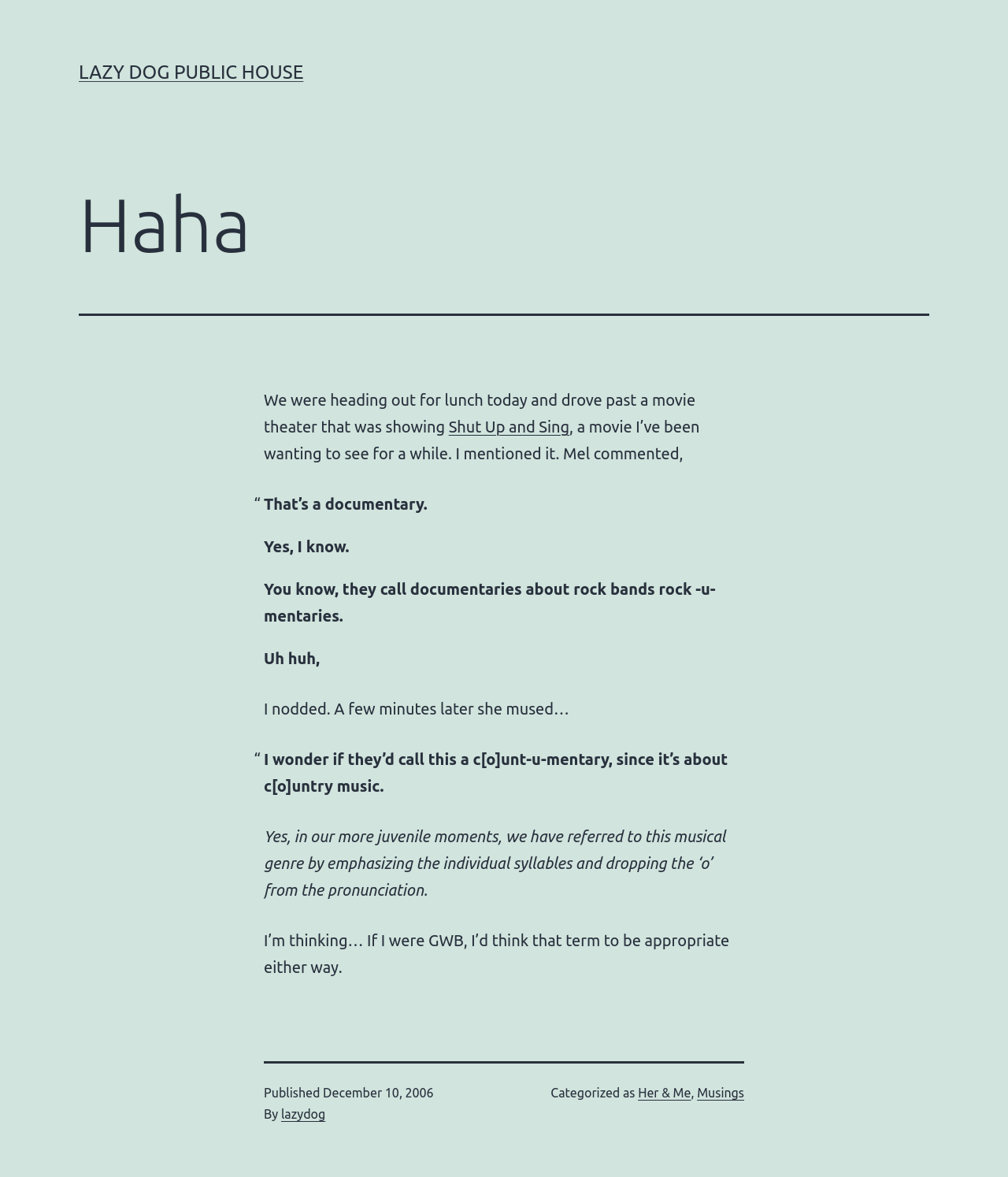Using the description "lazydog", locate and provide the bounding box of the UI element.

[0.279, 0.94, 0.323, 0.952]